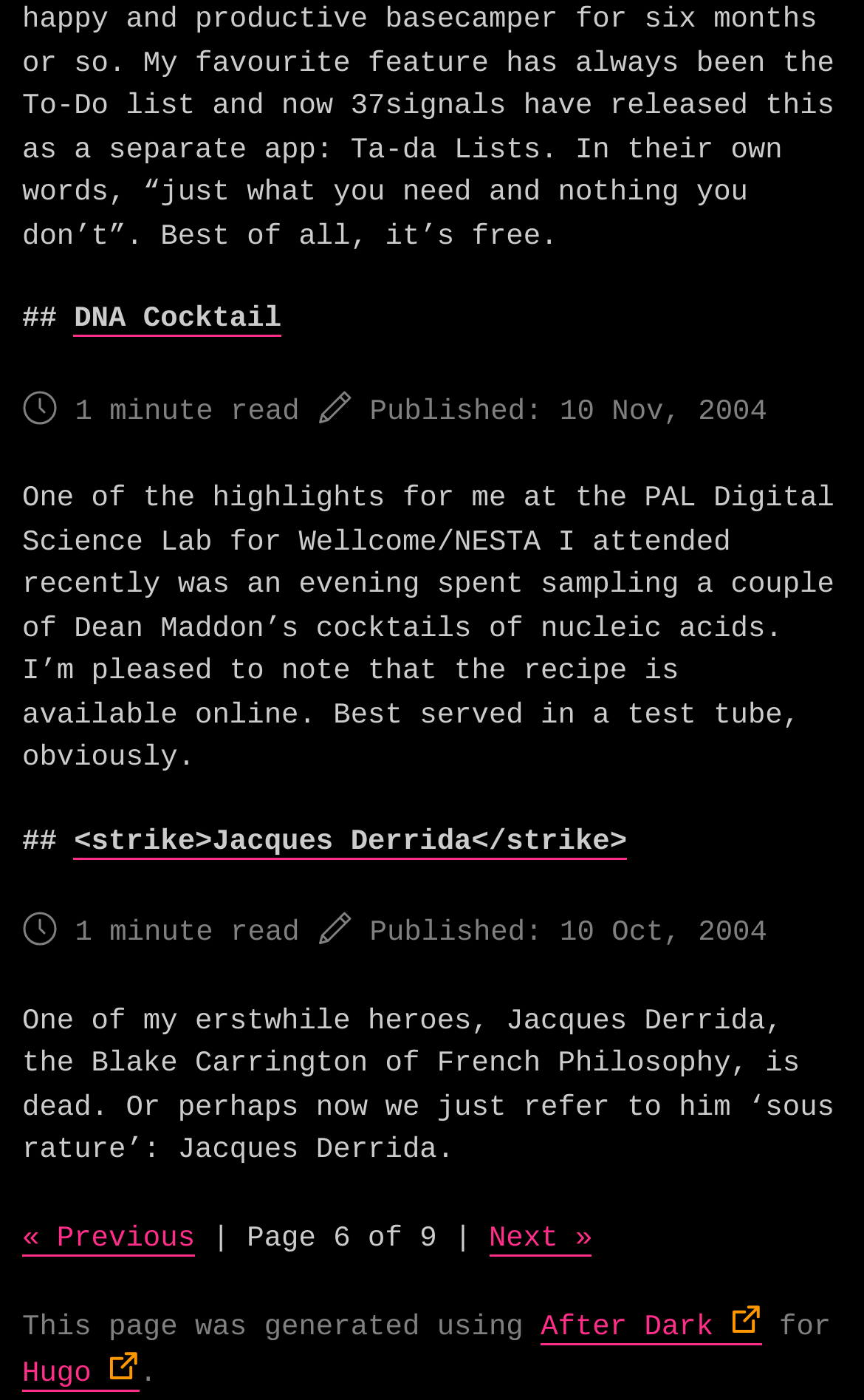How many articles are on this page?
Give a single word or phrase as your answer by examining the image.

2